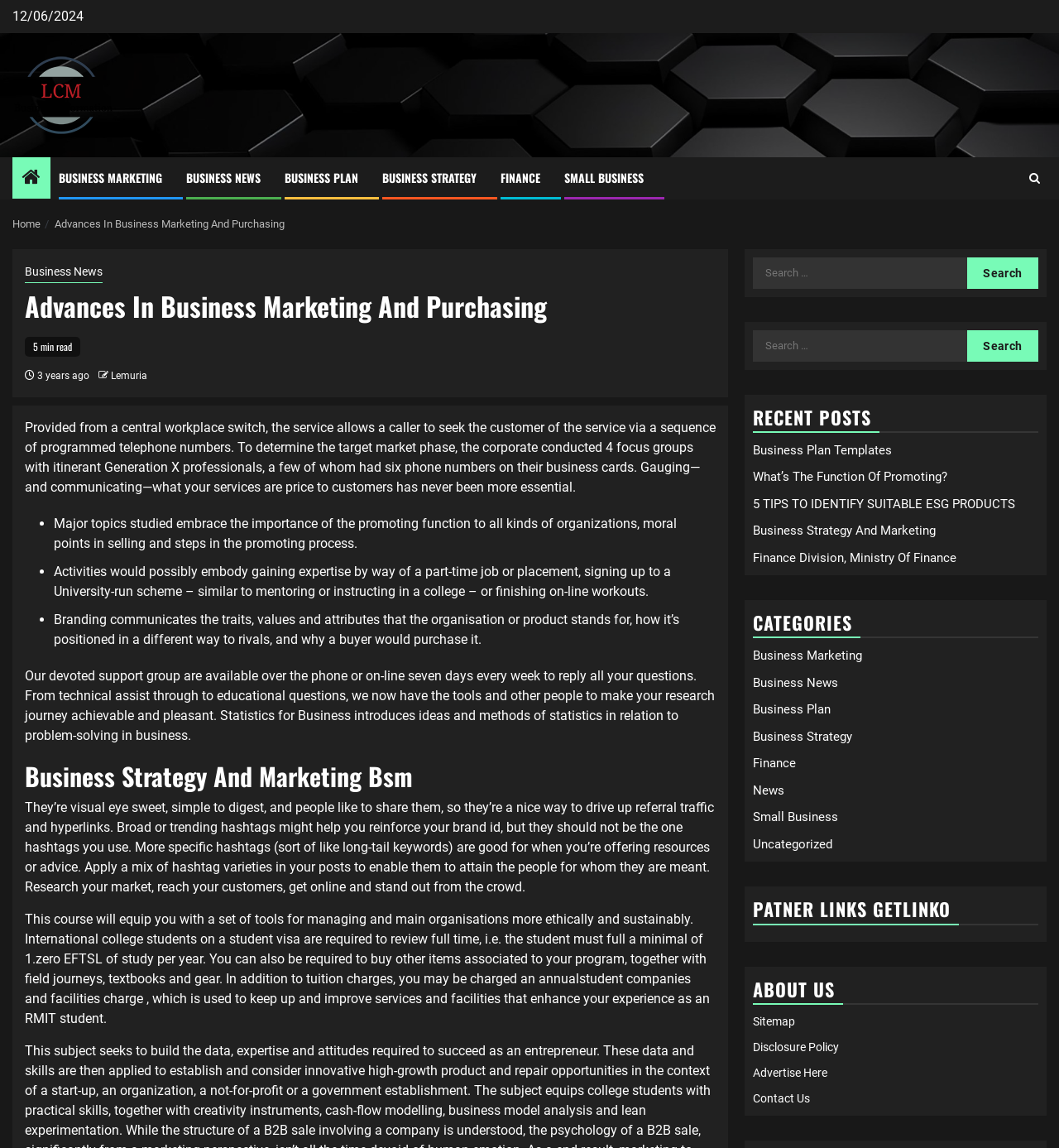What is the purpose of the search box?
Deliver a detailed and extensive answer to the question.

The search box is located at the top right of the webpage, with the bounding box coordinates [0.711, 0.224, 0.913, 0.251]. The presence of the search box and the button 'Search' next to it suggests that the purpose of the search box is to allow users to search for specific content on the webpage.